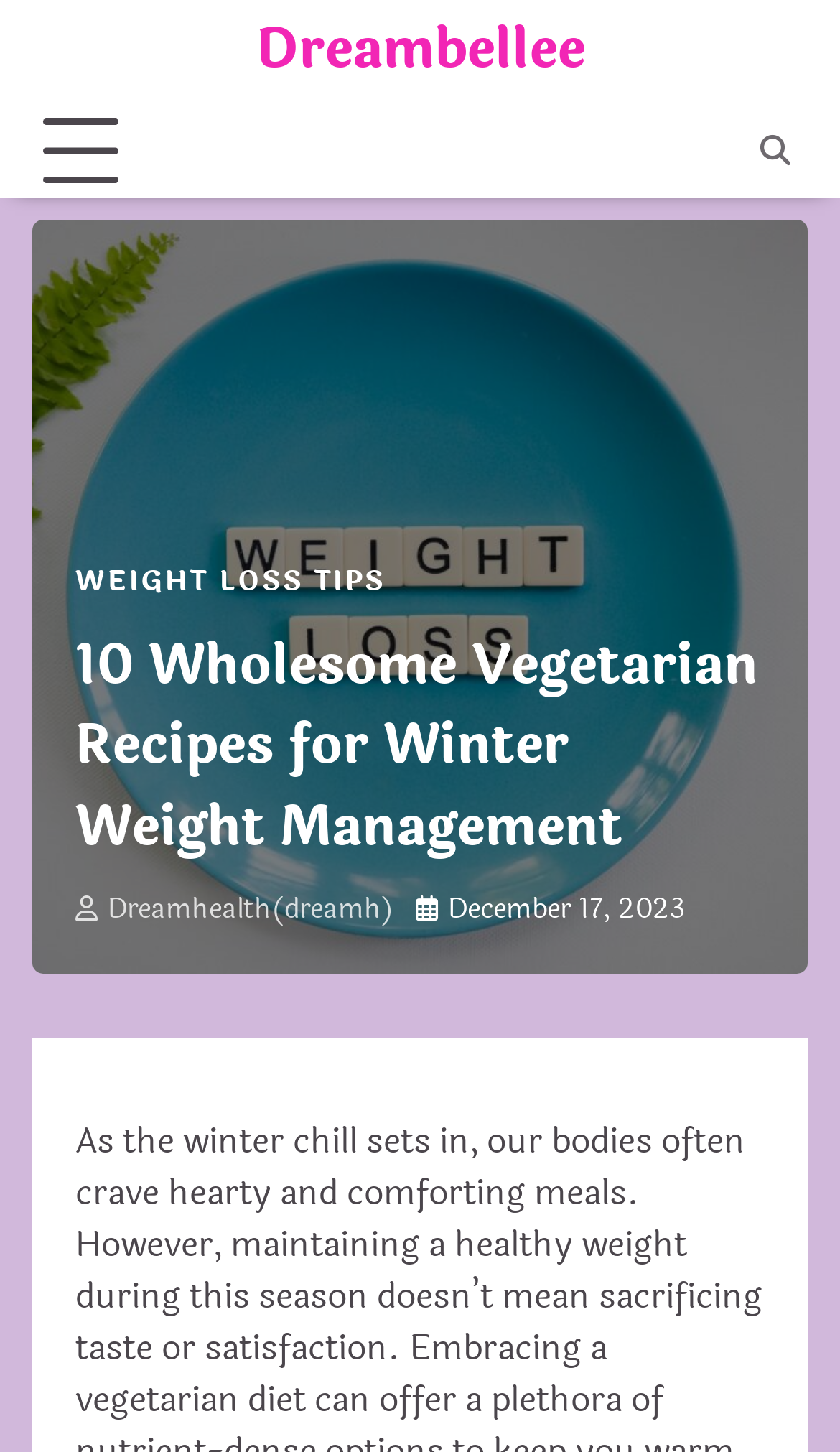What type of recipes are featured on this webpage?
Please provide an in-depth and detailed response to the question.

The heading '10 Wholesome Vegetarian Recipes for Winter Weight Management' explicitly states that the recipes featured on this webpage are vegetarian.